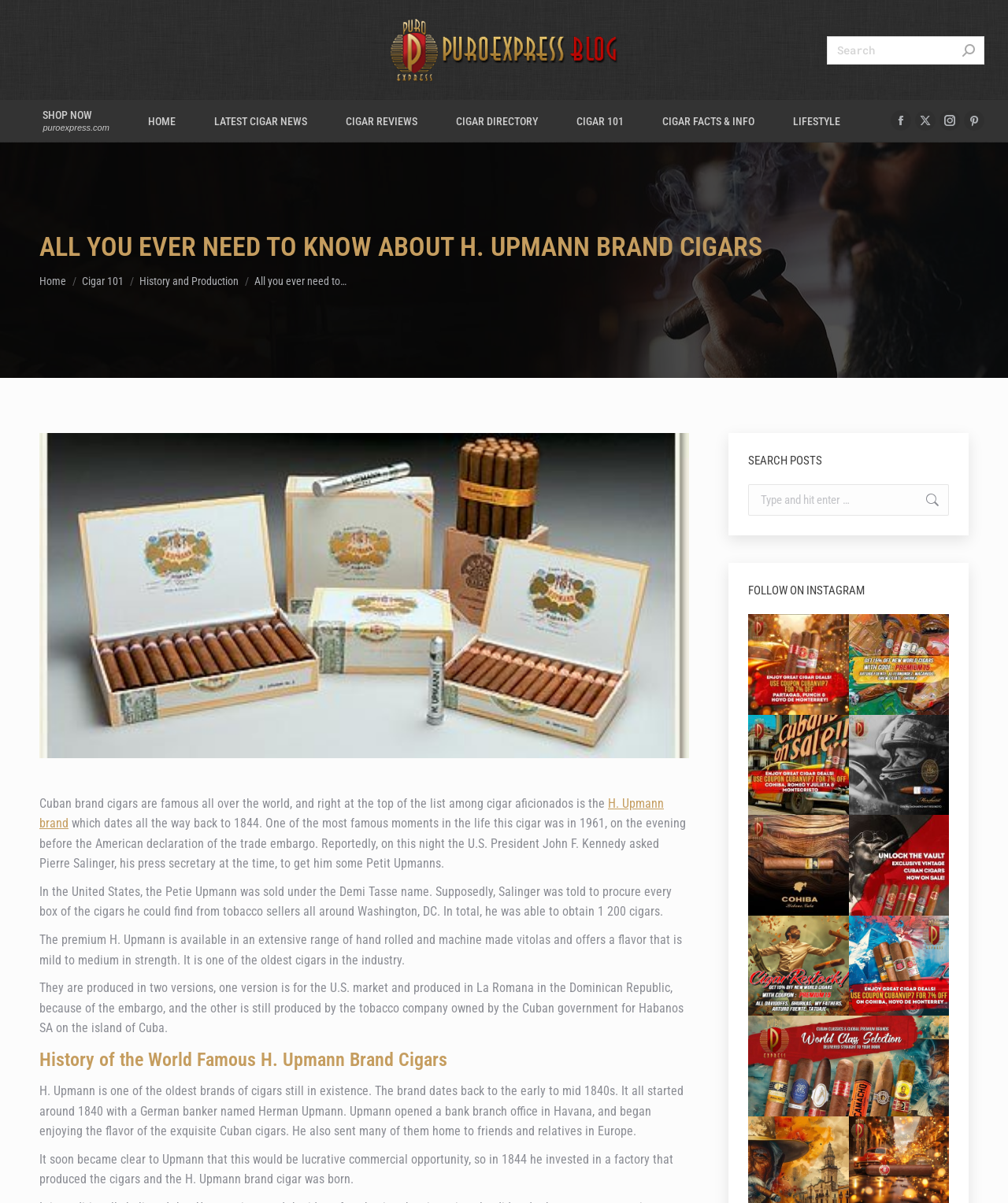Find the coordinates for the bounding box of the element with this description: "Cigar Facts & Info".

[0.638, 0.083, 0.767, 0.118]